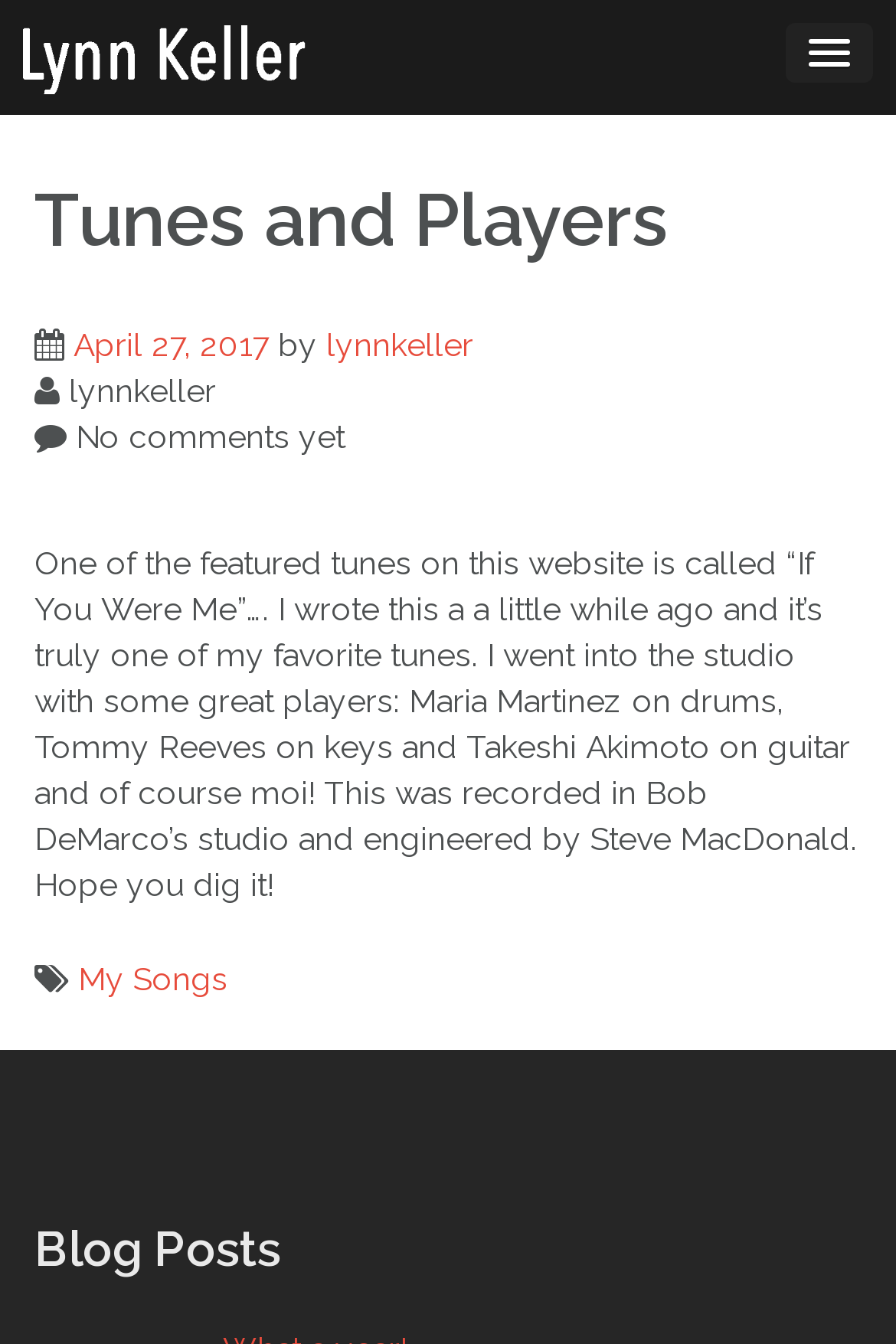Respond to the following query with just one word or a short phrase: 
What is the name of the studio where the tune was recorded?

Bob DeMarco’s studio